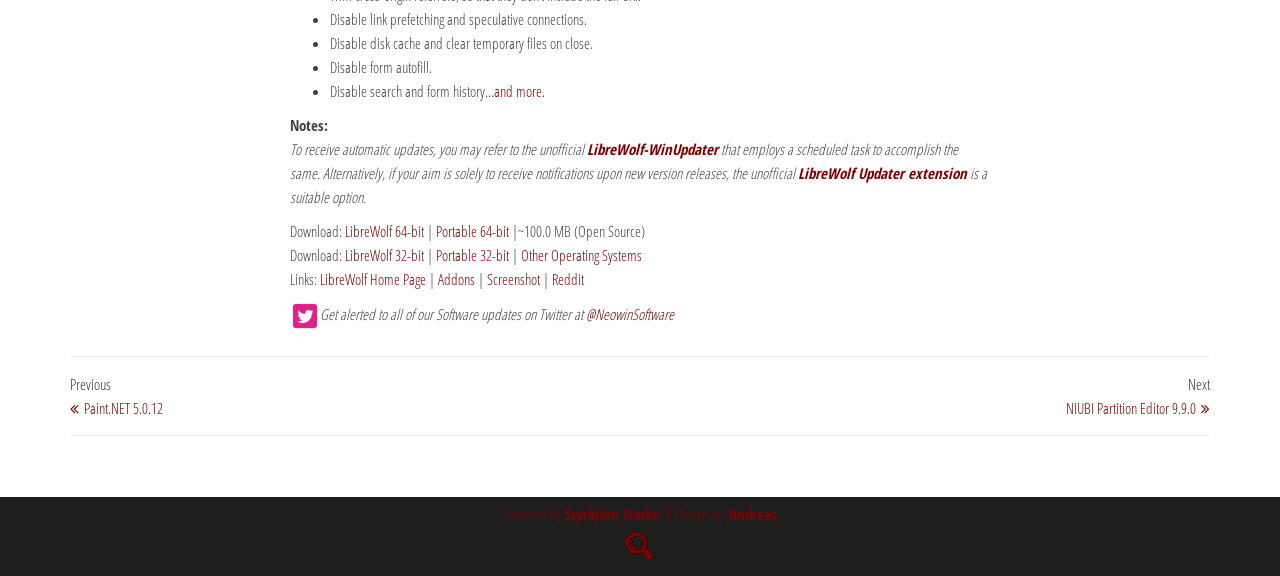Please identify the bounding box coordinates of the region to click in order to complete the given instruction: "Visit LibreWolf Home Page". The coordinates should be four float numbers between 0 and 1, i.e., [left, top, right, bottom].

[0.25, 0.467, 0.333, 0.502]